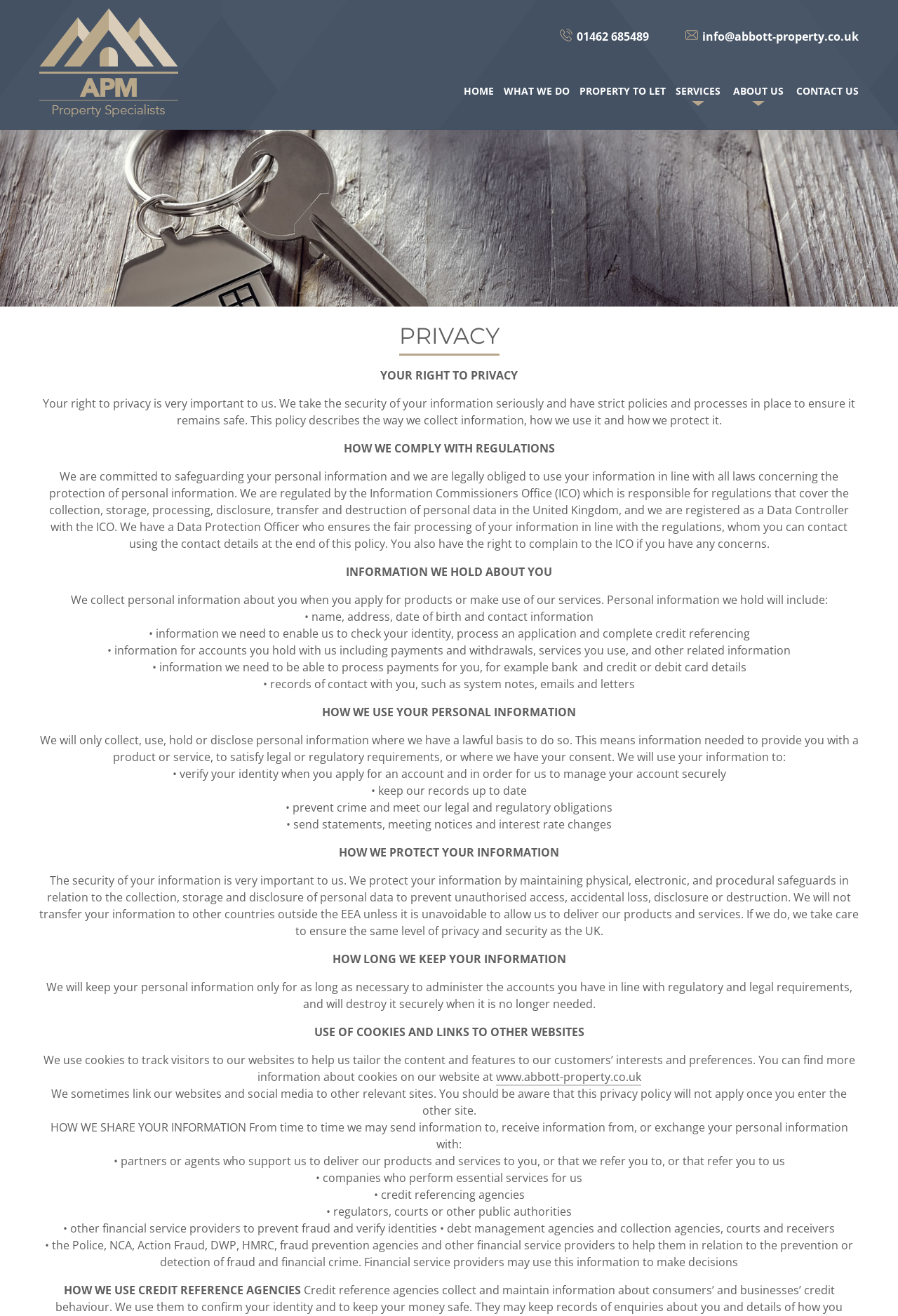Respond to the following question using a concise word or phrase: 
What is the company's phone number?

01462 685489